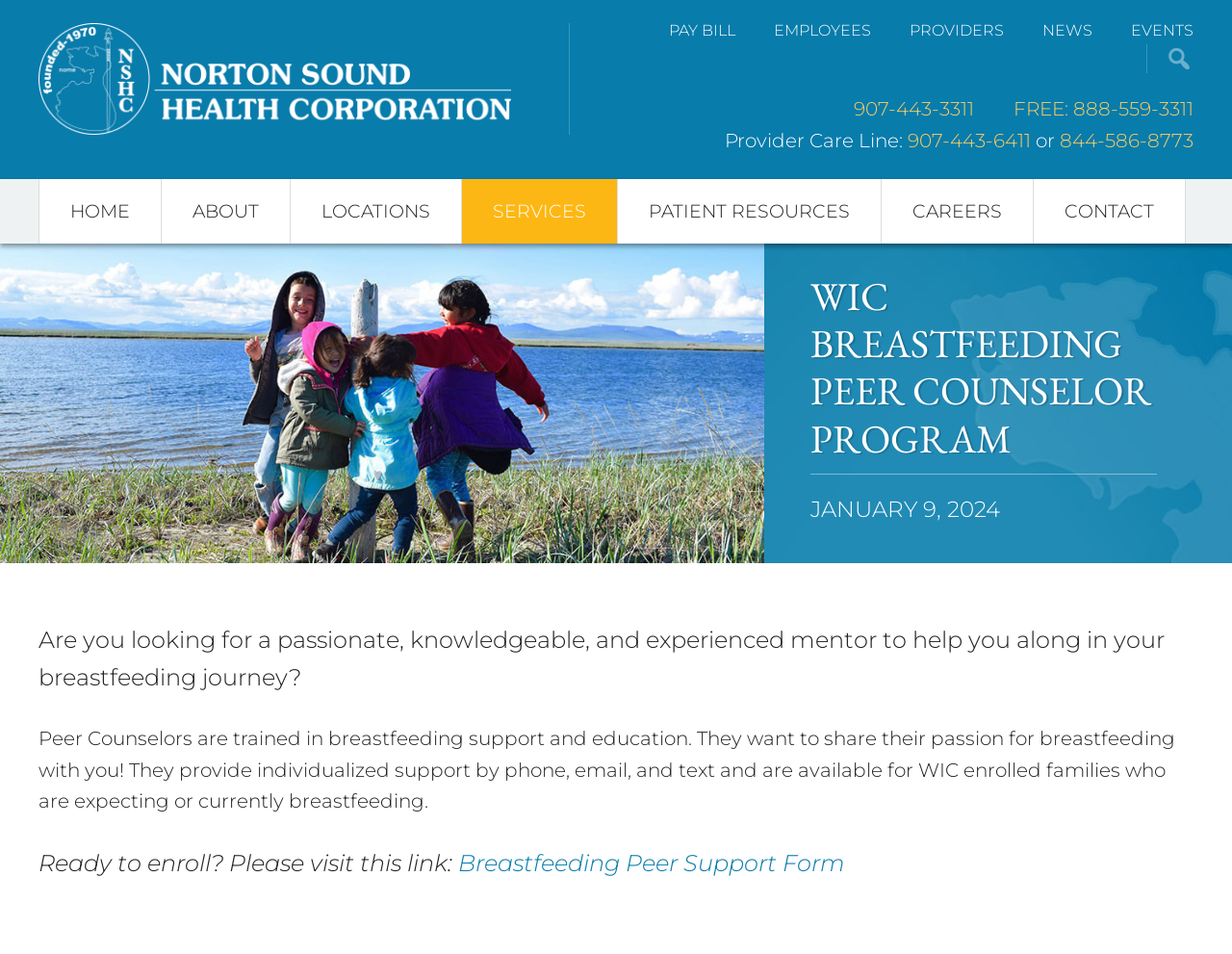Pinpoint the bounding box coordinates of the area that should be clicked to complete the following instruction: "Click on the 'PAY BILL' link". The coordinates must be given as four float numbers between 0 and 1, i.e., [left, top, right, bottom].

[0.543, 0.024, 0.597, 0.04]